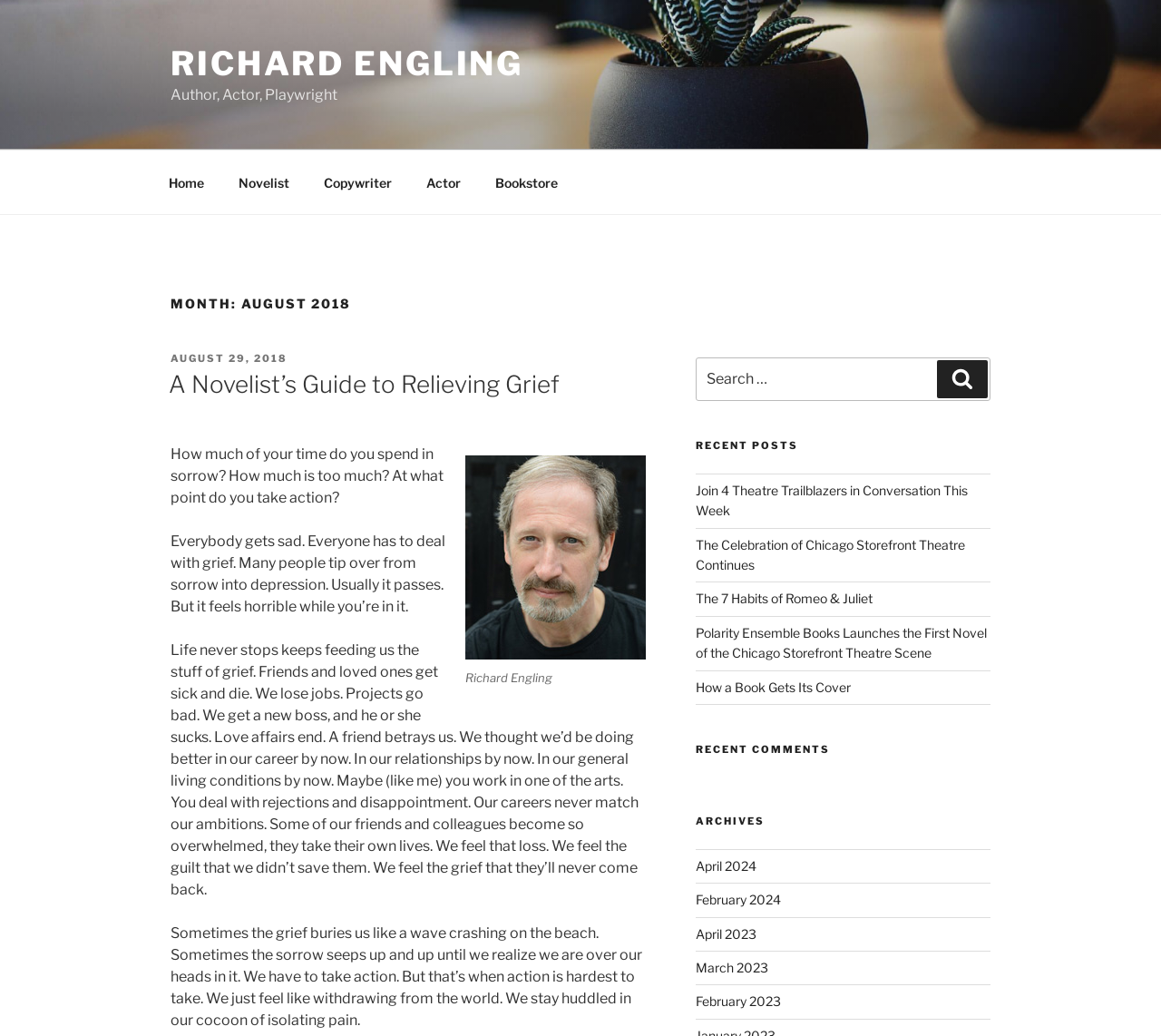Answer the question in one word or a short phrase:
What is the date of the first recent comment?

Not available